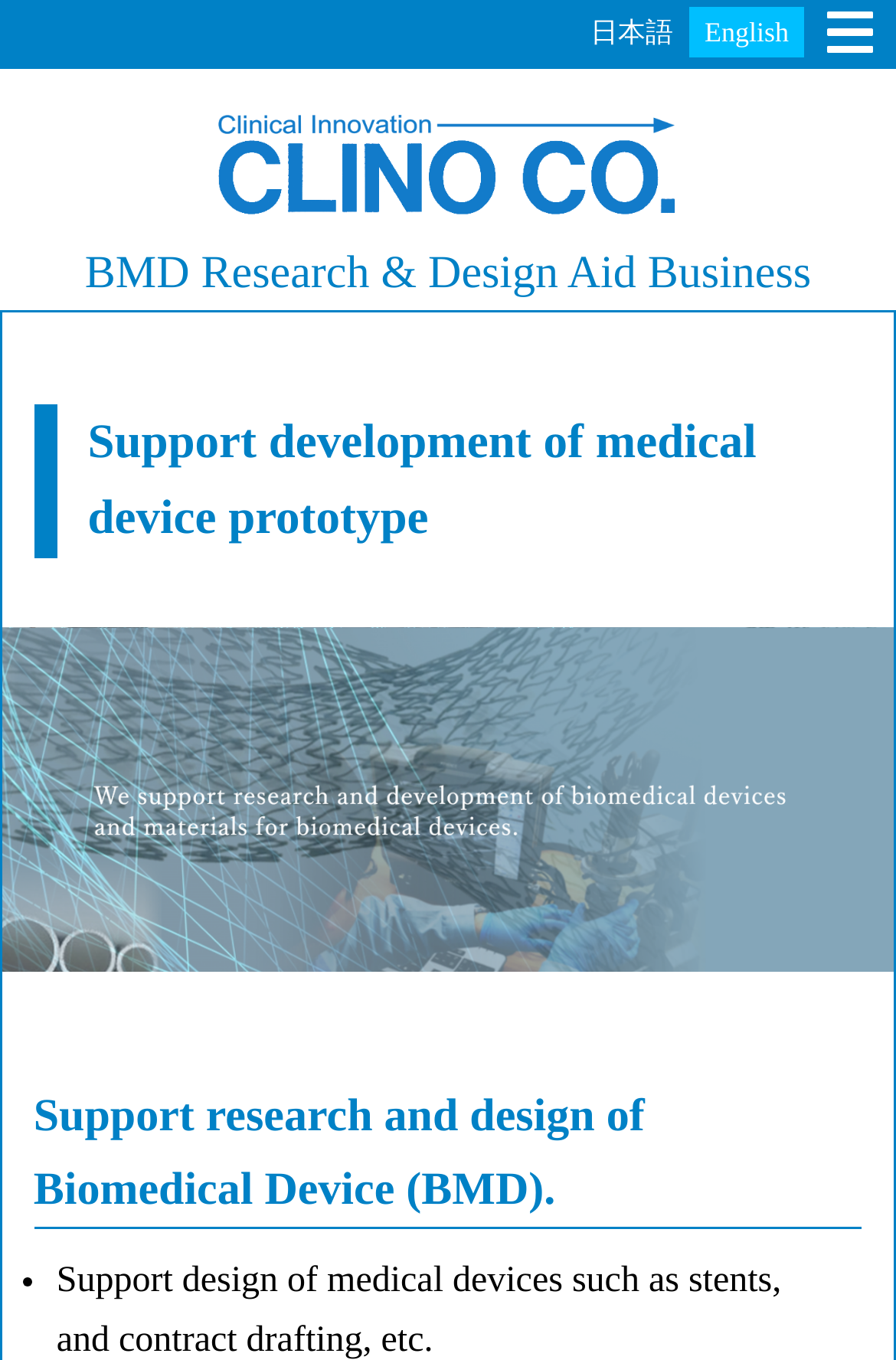What is the purpose of the company?
Use the screenshot to answer the question with a single word or phrase.

Support medical device development